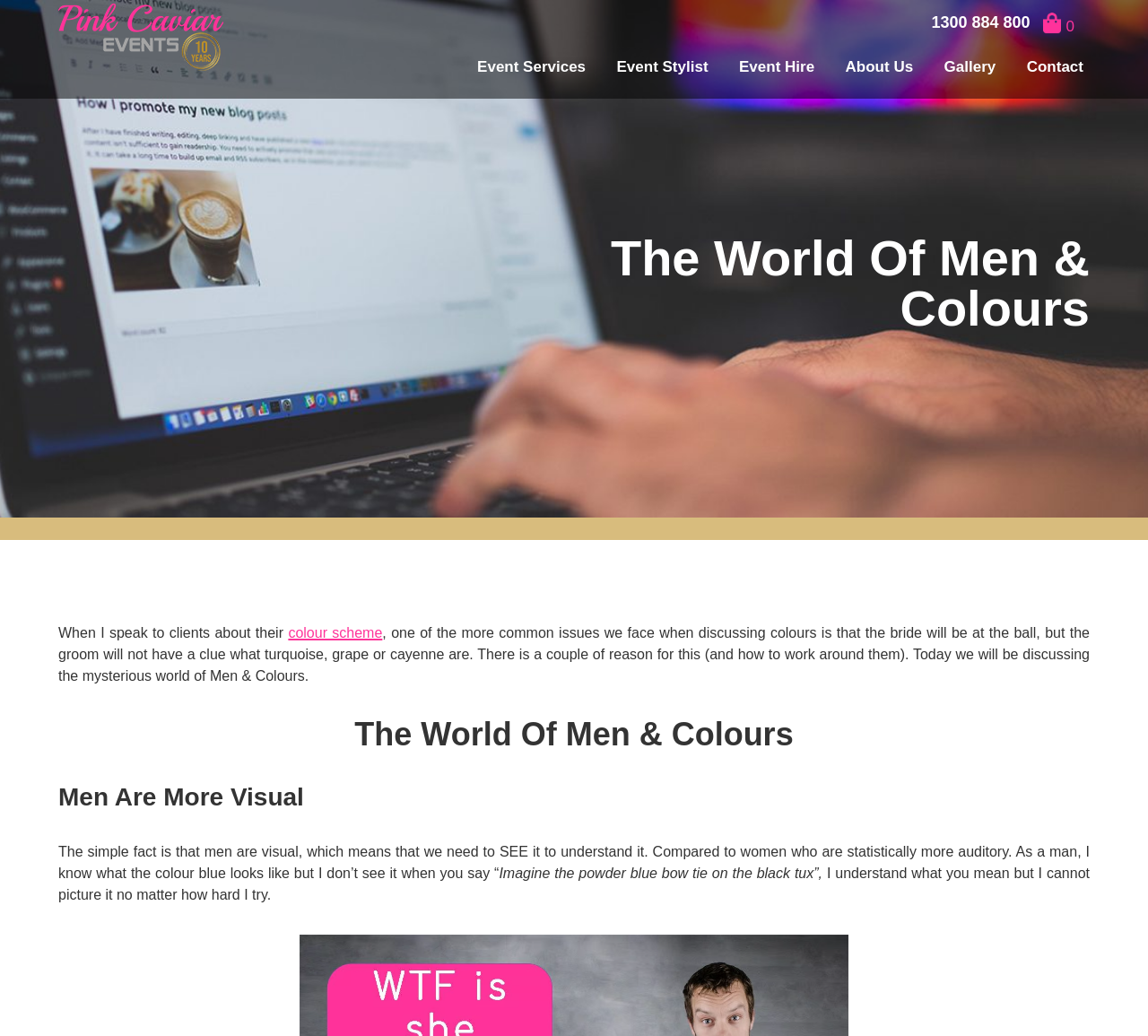What is the phone number on the webpage?
Utilize the information in the image to give a detailed answer to the question.

I found the phone number by looking at the static text element with the bounding box coordinates [0.811, 0.013, 0.897, 0.03], which contains the text '1300 884 800'.